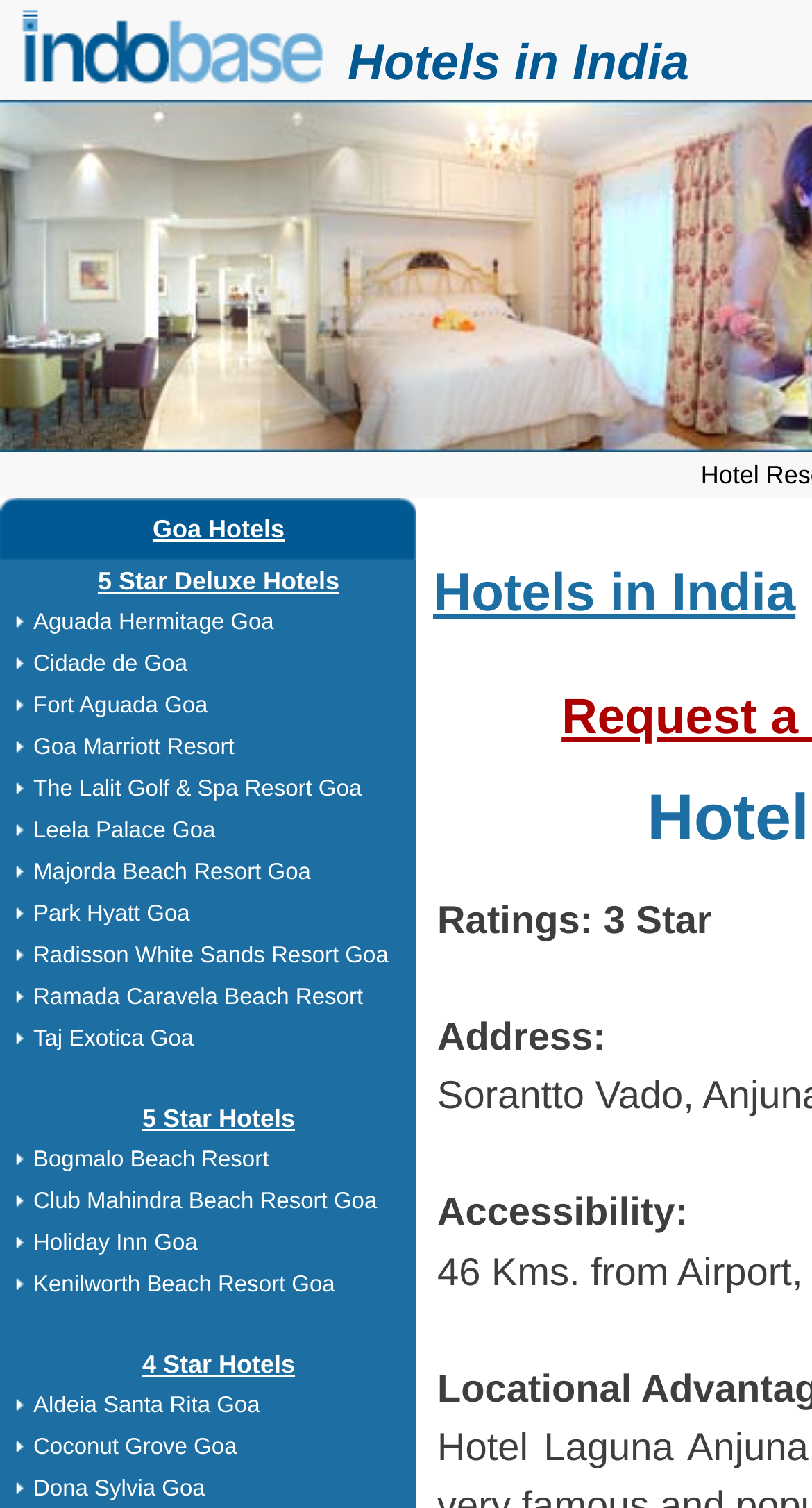Identify the bounding box coordinates for the region to click in order to carry out this instruction: "Check 5 Star Deluxe Hotels". Provide the coordinates using four float numbers between 0 and 1, formatted as [left, top, right, bottom].

[0.12, 0.376, 0.418, 0.395]